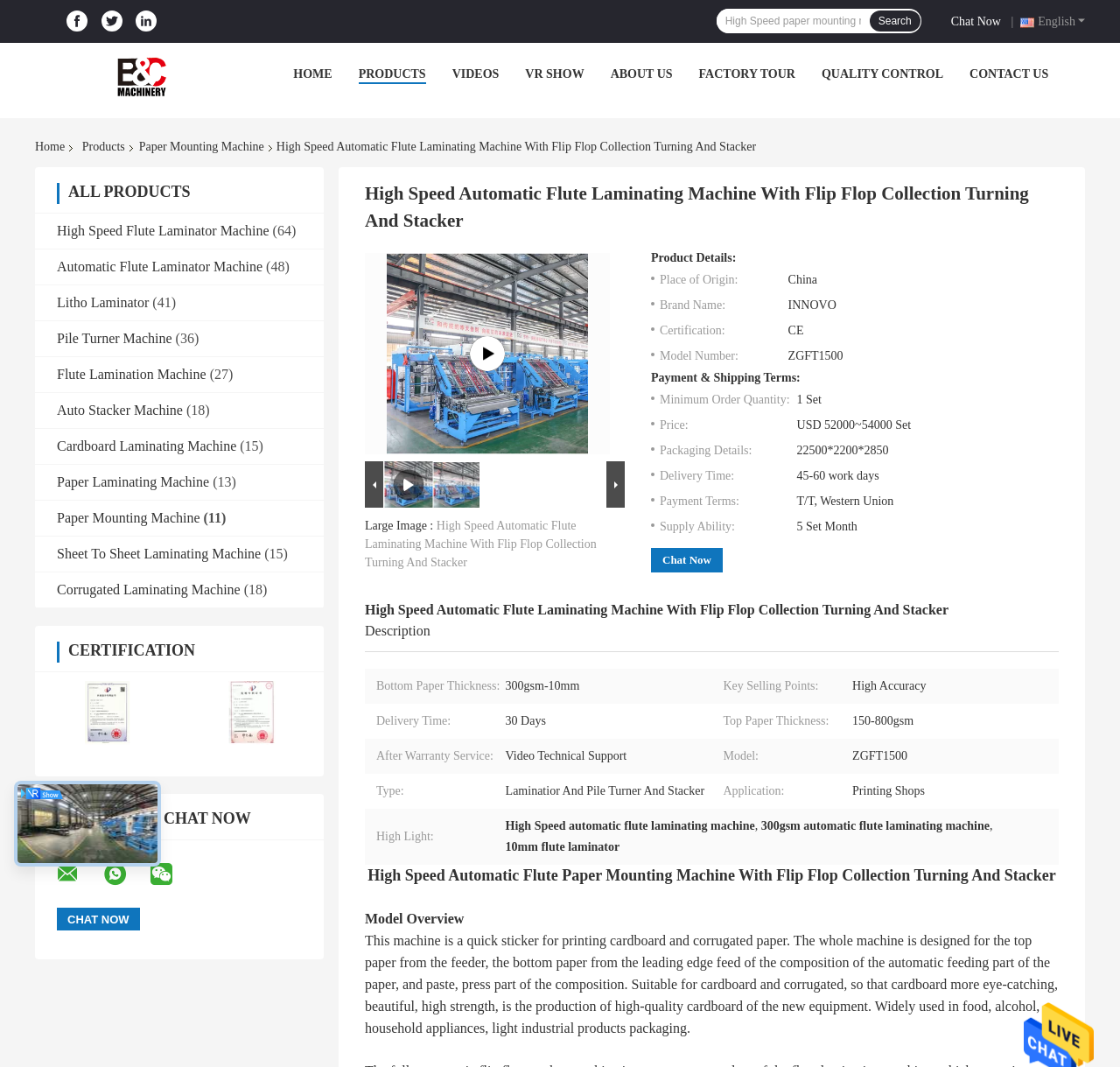What is the certification of the company?
Please provide a detailed answer to the question.

I found a link 'China Anhui Innovo Bochen Machinery Manufacturing Co., Ltd. certification' with an image next to it, which suggests that the company has a certification from China Anhui Innovo Bochen Machinery Manufacturing Co., Ltd.